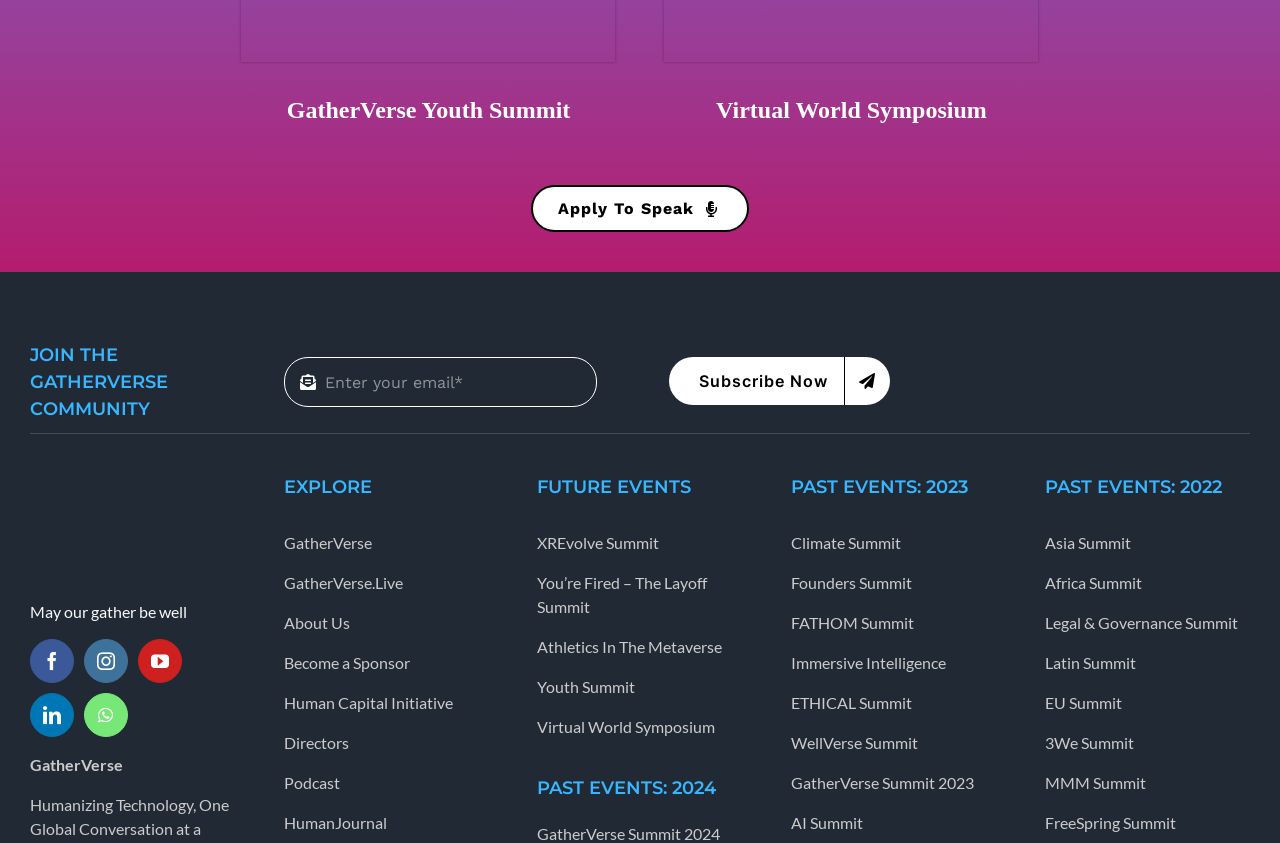Kindly determine the bounding box coordinates for the area that needs to be clicked to execute this instruction: "Visit the GatherVerse community".

[0.023, 0.56, 0.141, 0.581]